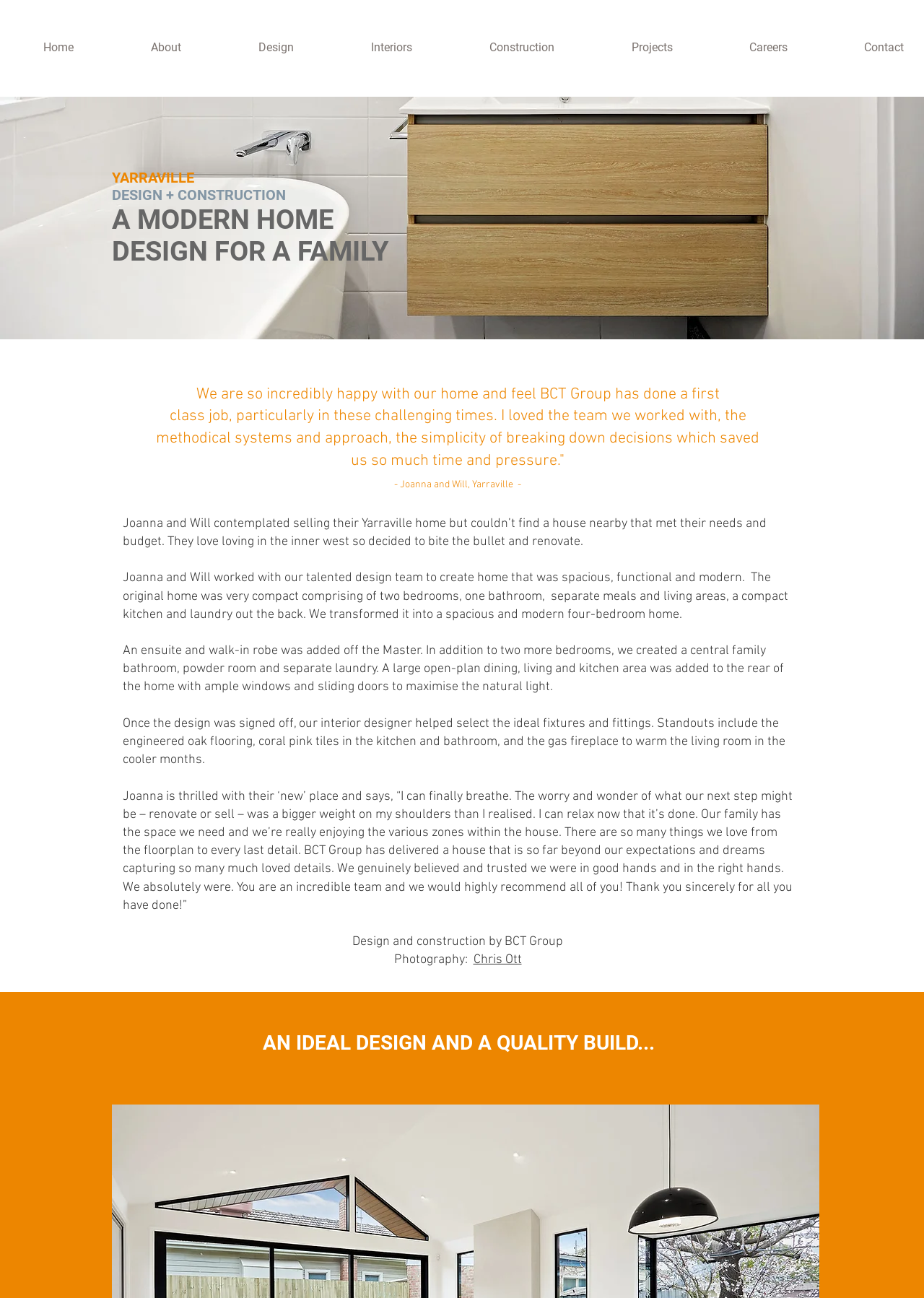Generate a thorough description of the webpage.

This webpage is about a home renovation project in Yarraville by BCT Group. At the top, there is a navigation menu with links to different sections of the website, including "Home", "About", "Design", "Interiors", "Construction", "Projects", and "Careers". 

Below the navigation menu, there is a large image of a modern home, which takes up most of the width of the page. 

Underneath the image, there is a heading that reads "YARRAVILLE DESIGN + CONSTRUCTION A MODERN HOME DESIGN FOR A FAMILY". 

Following the heading, there is a testimonial from the homeowners, Joanna and Will, who express their happiness with the renovation project. The testimonial is divided into several paragraphs, with the first paragraph describing their initial concerns about finding a new home and their decision to renovate instead. 

The subsequent paragraphs describe the renovation process, including the design and construction of the new home. The text explains how the original compact home was transformed into a spacious and modern four-bedroom home with an ensuite, walk-in robe, central family bathroom, powder room, and separate laundry. 

The text also highlights the interior design features, including engineered oak flooring, coral pink tiles, and a gas fireplace. 

At the bottom of the page, there is a statement that reads "Design and construction by BCT Group", followed by a credit for the photography, which is attributed to Chris Ott. Finally, there is a heading that reads "AN IDEAL DESIGN AND A QUALITY BUILD...", which appears to be the start of another section or article.